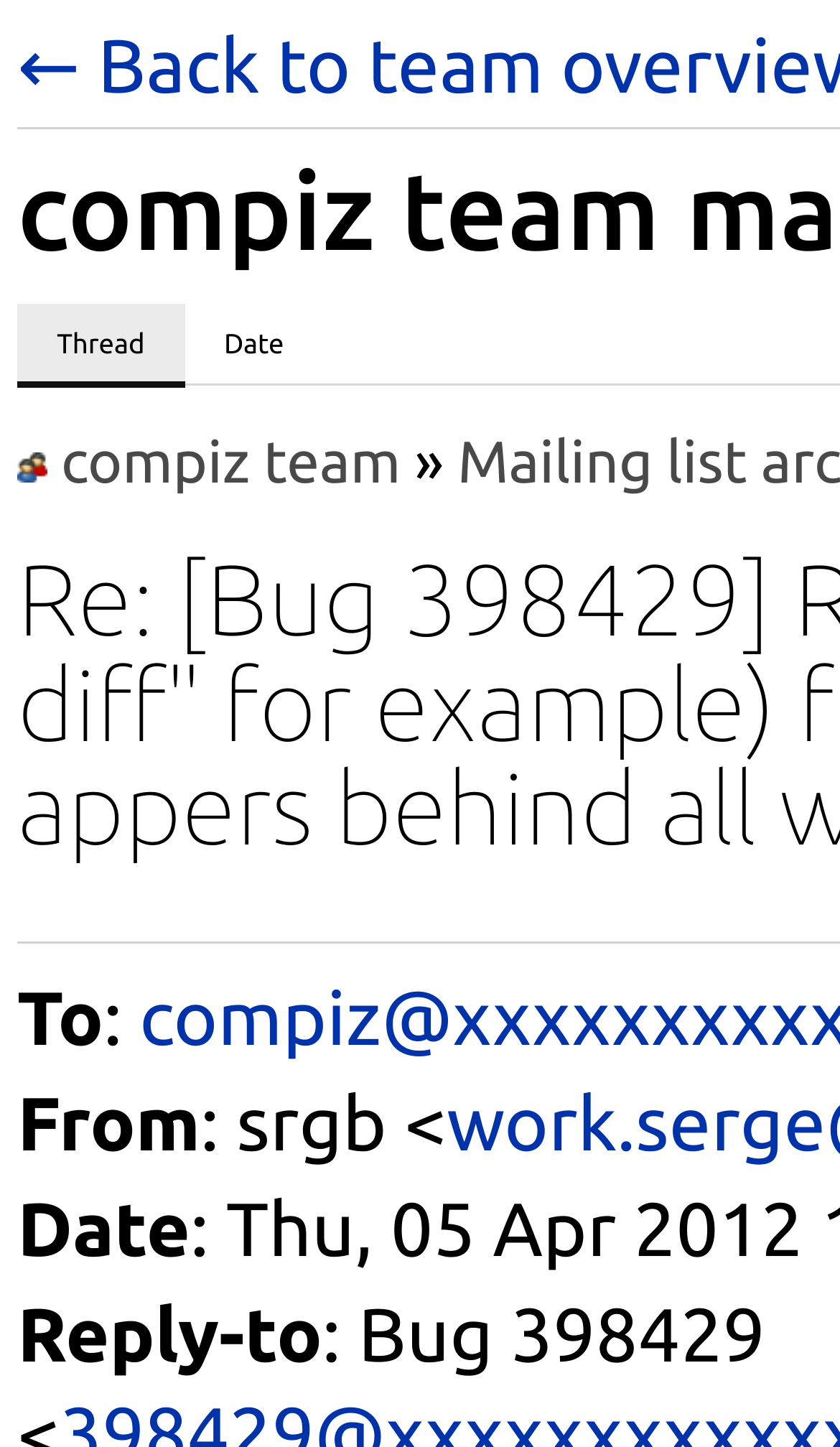Offer an in-depth caption of the entire webpage.

The webpage appears to be a mailing list archive page, specifically from the Compiz team in Launchpad. At the top, there are two list items, "View messages by thread" and "View messages by date", which are positioned side by side. Each list item contains a link, "Thread" and "Date", respectively.

Below these list items, there is a link to "compiz team" which is positioned slightly to the right of the center of the page. This link is accompanied by a table cell containing a non-breaking space character.

Further down the page, there are several static text elements, including "To", ":", "From", ":", "Date", and "Reply-to". These elements are arranged in a vertical column, with "To" at the top and "Reply-to" at the bottom. The "From" element is followed by a text string "srgb <", which is likely an email address.

Overall, the page appears to be a simple, text-based archive of mailing list messages, with basic formatting and no images.